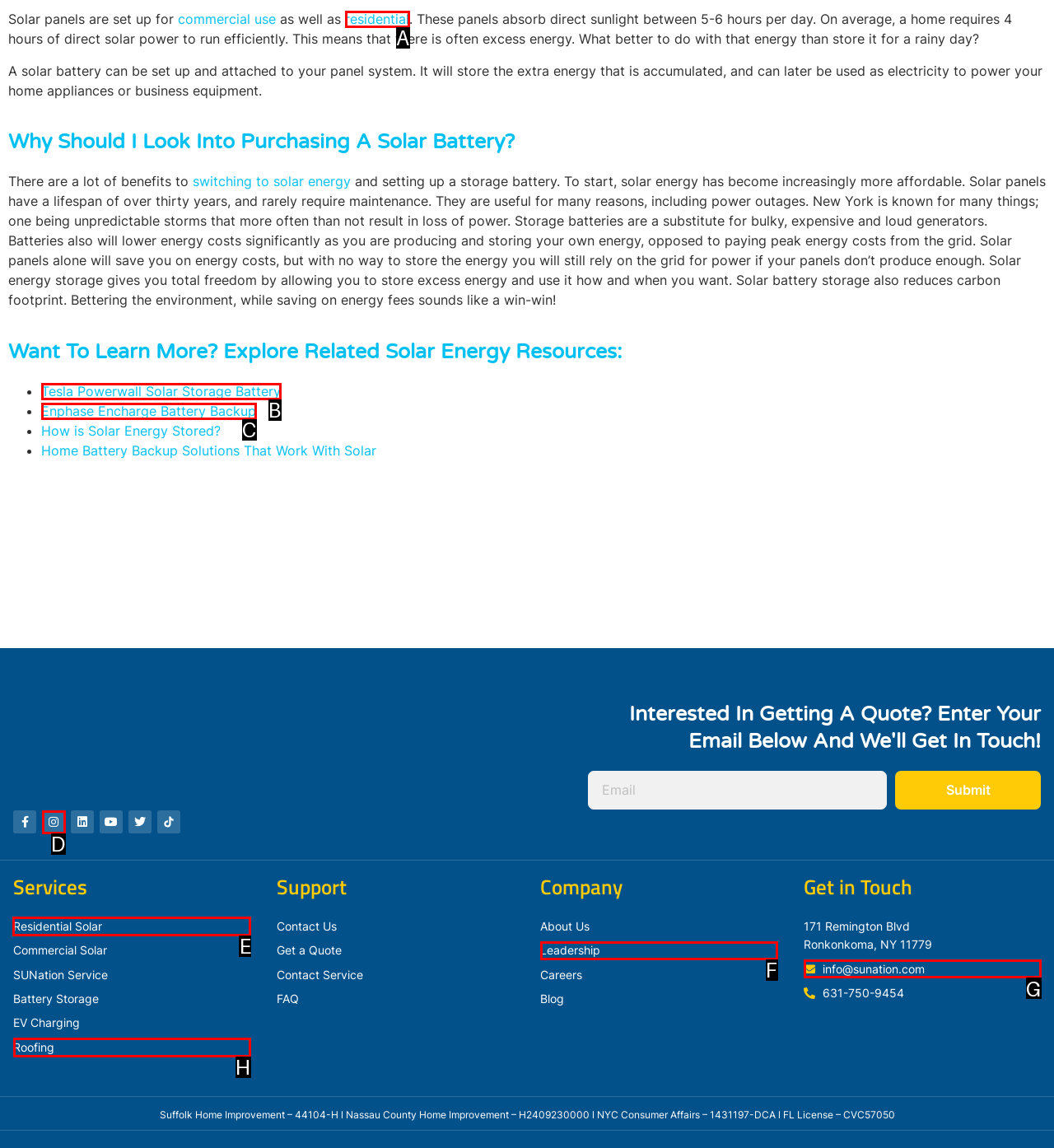Find the correct option to complete this instruction: Click on the 'Residential Solar' link. Reply with the corresponding letter.

E